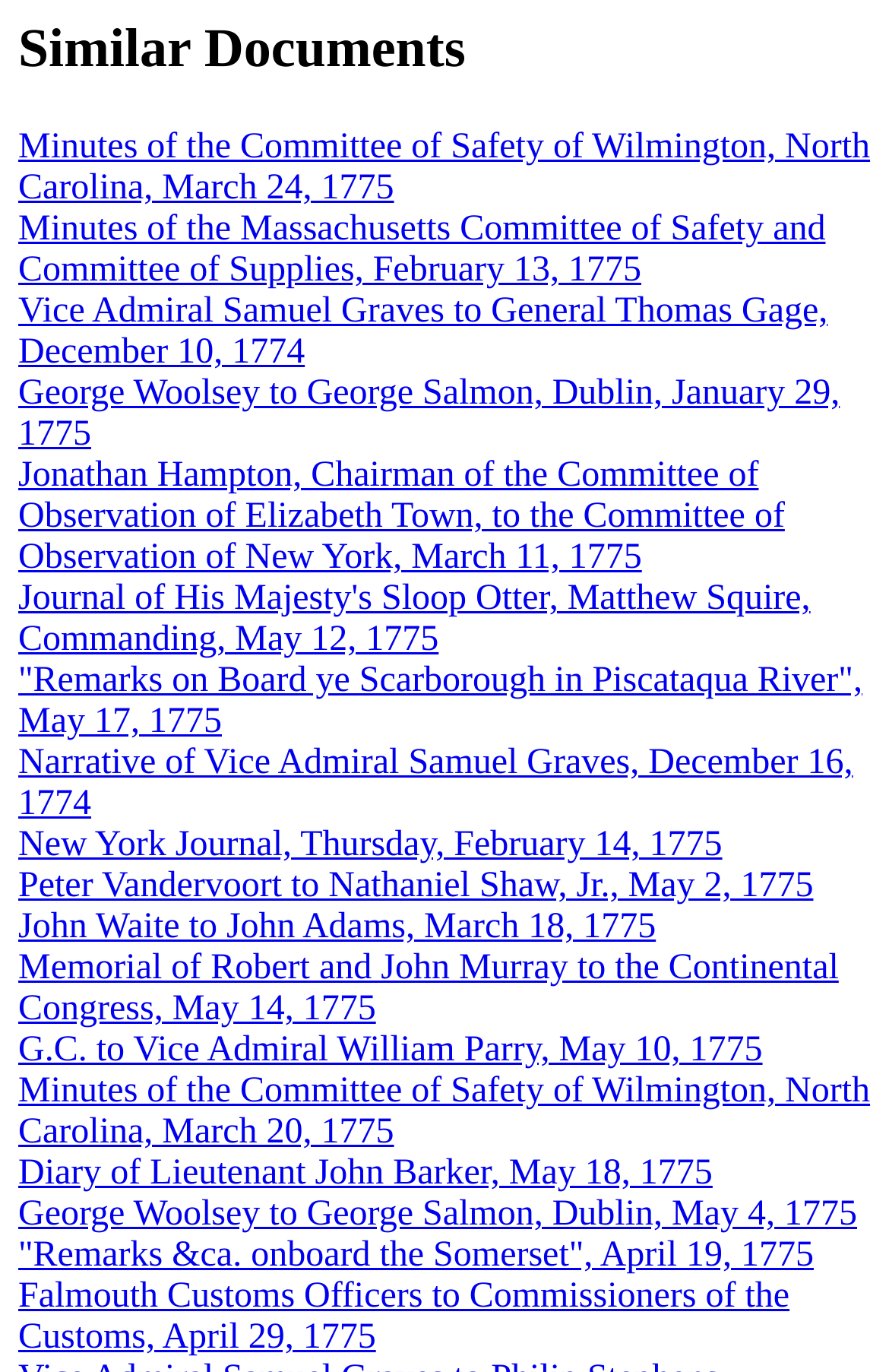Are all the links related to American history?
Please provide a single word or phrase as your answer based on the screenshot.

Yes